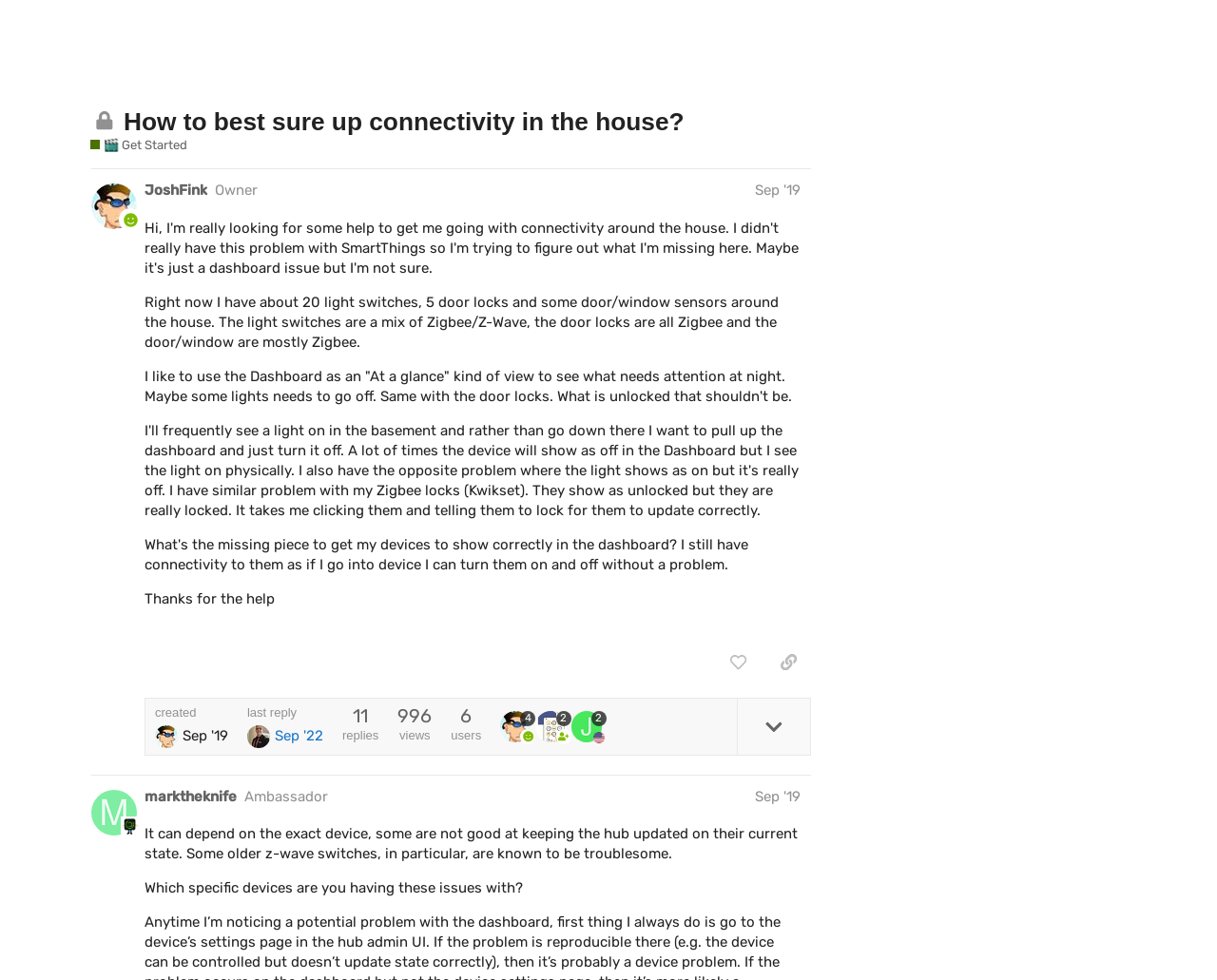Find the bounding box coordinates of the clickable area required to complete the following action: "View the 'Documentation'".

[0.601, 0.028, 0.714, 0.059]